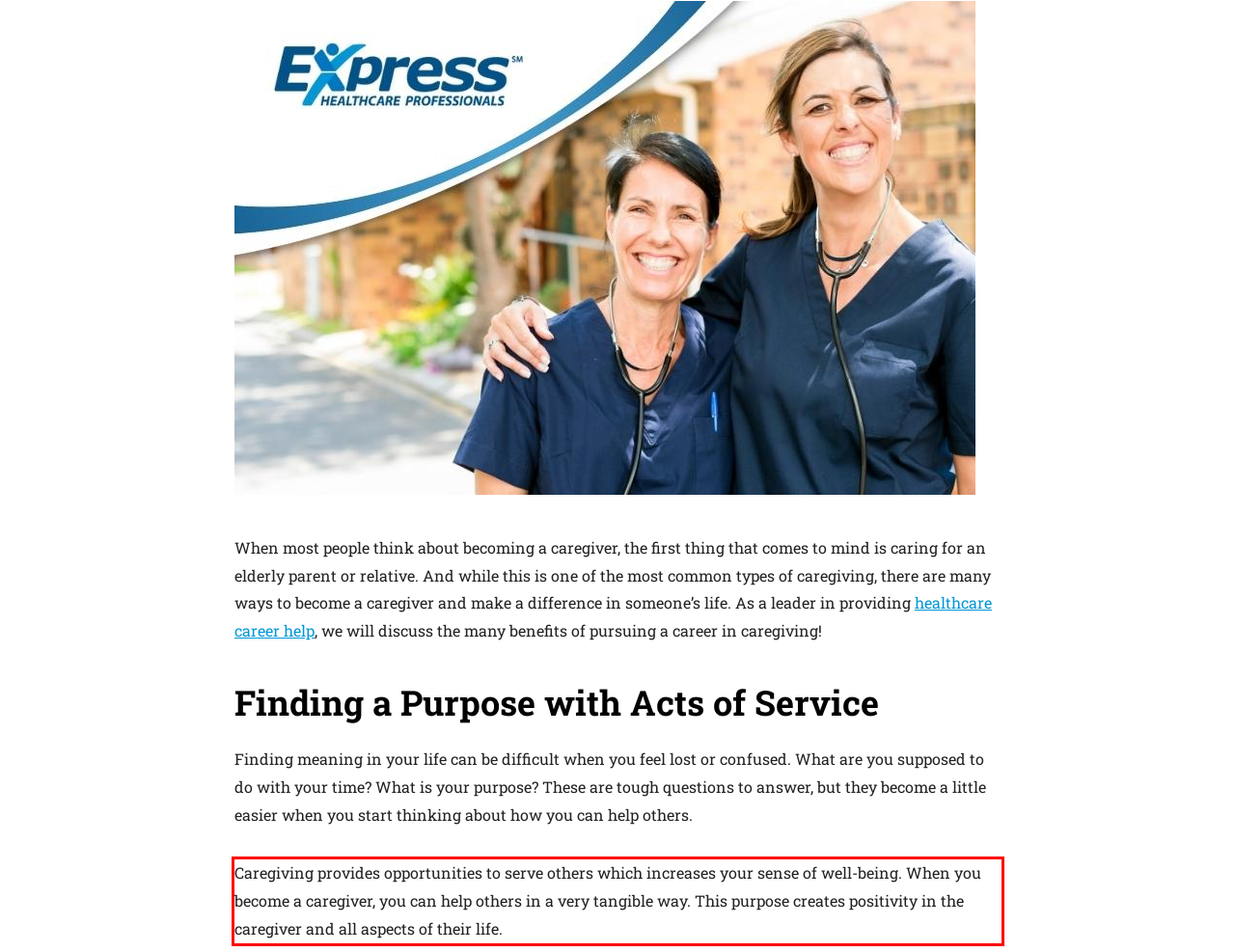Identify and transcribe the text content enclosed by the red bounding box in the given screenshot.

Caregiving provides opportunities to serve others which increases your sense of well-being. When you become a caregiver, you can help others in a very tangible way. This purpose creates positivity in the caregiver and all aspects of their life.